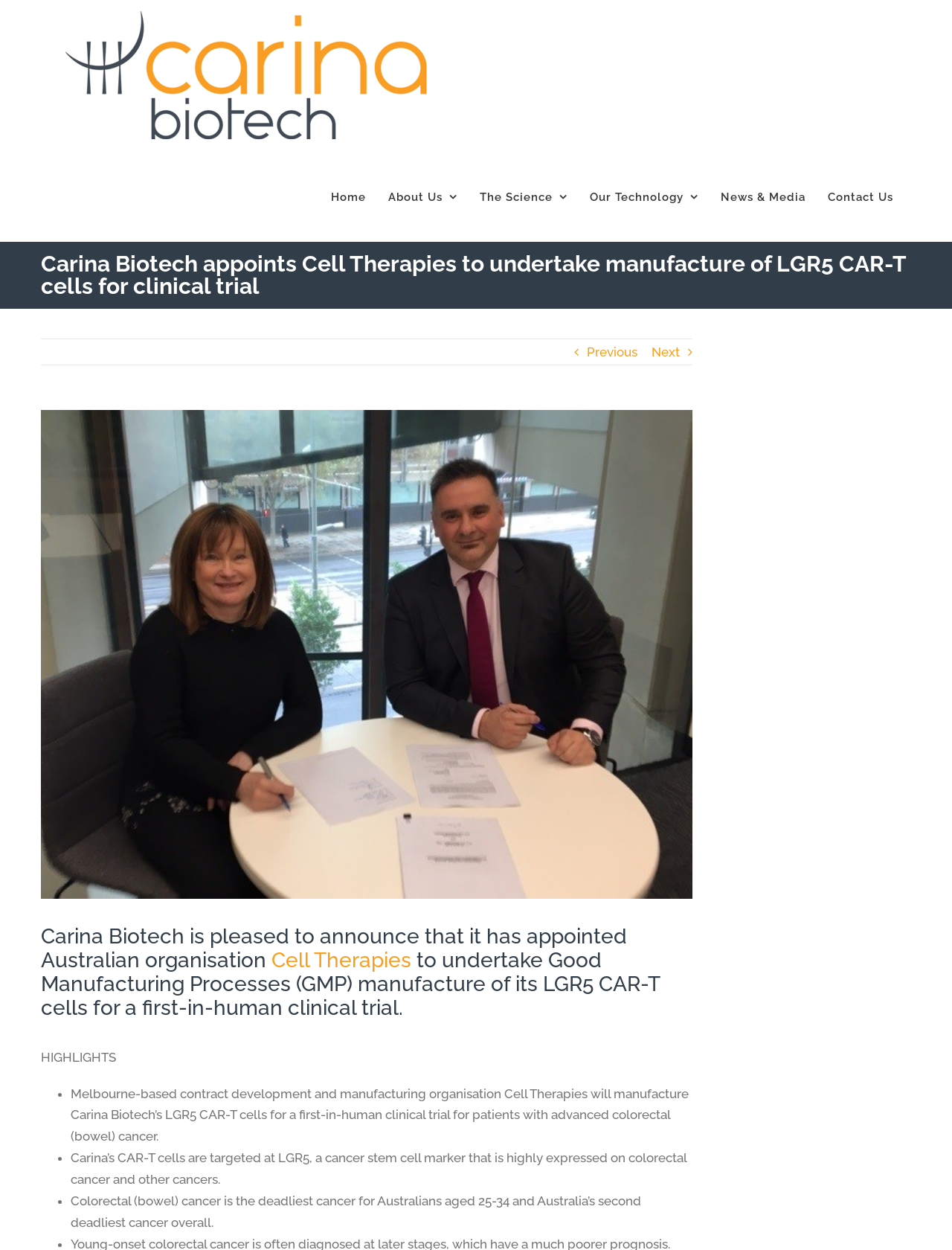Indicate the bounding box coordinates of the clickable region to achieve the following instruction: "Go to Home page."

[0.348, 0.122, 0.385, 0.193]